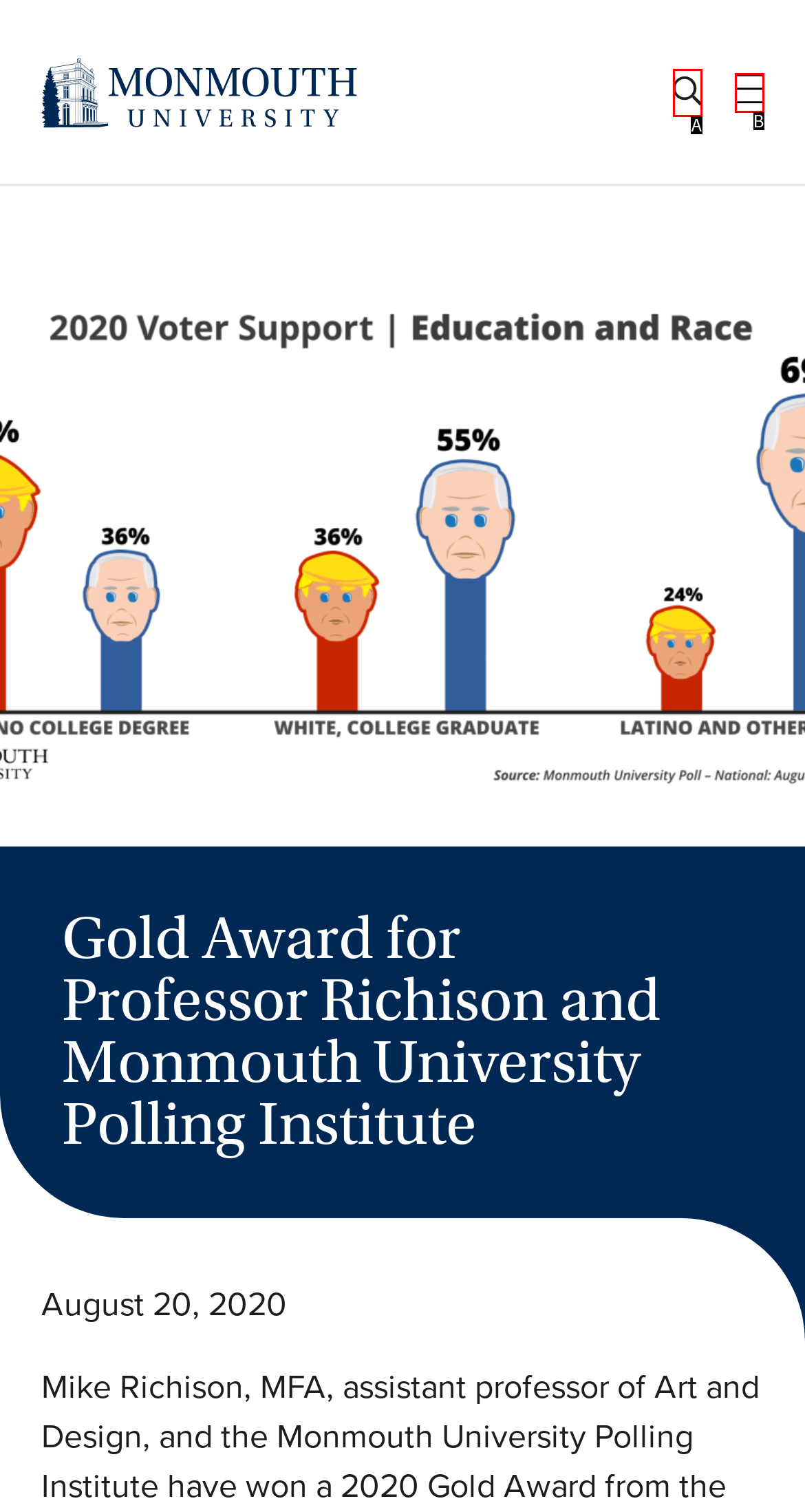Determine which UI element matches this description: Open Site Search
Reply with the appropriate option's letter.

A